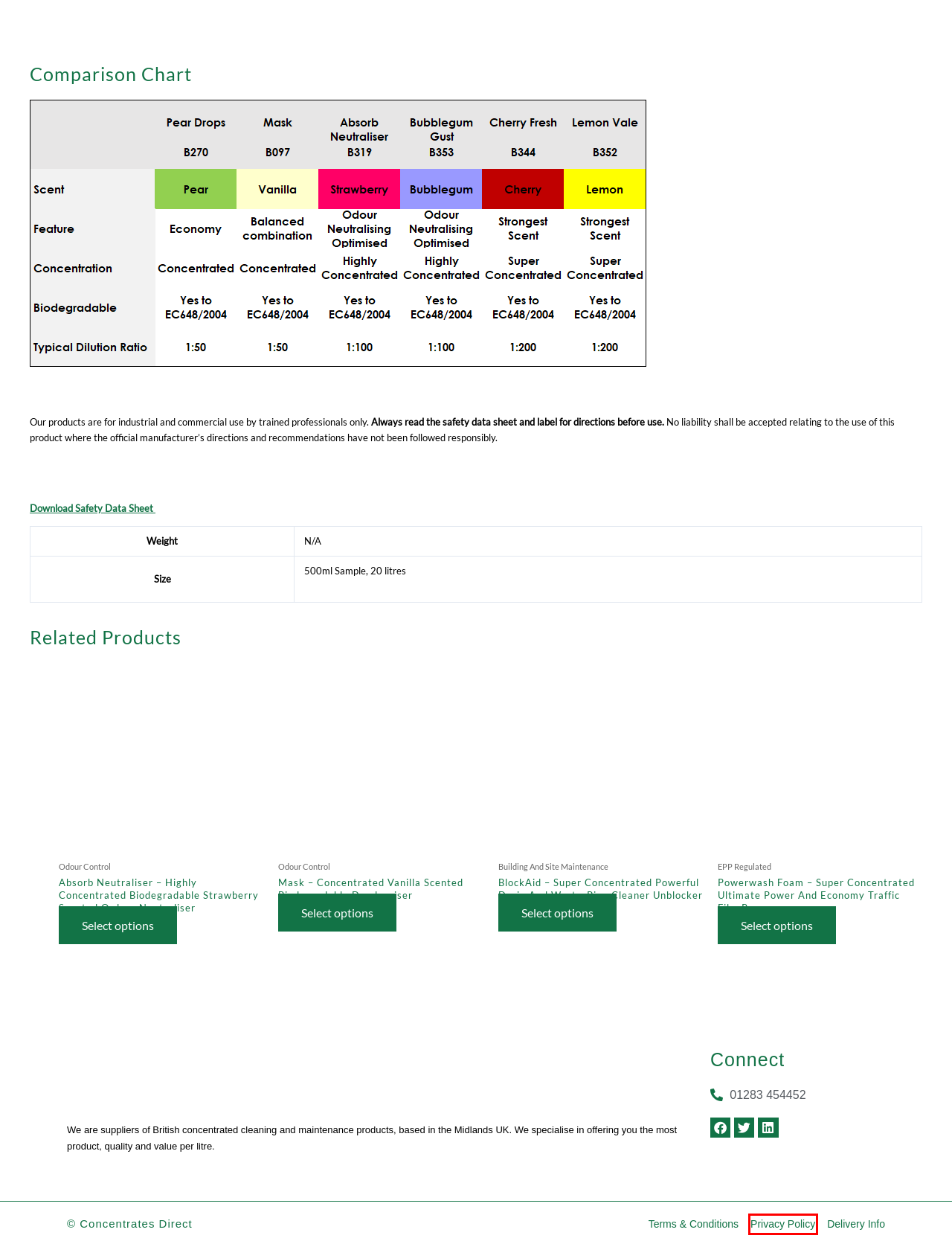Analyze the given webpage screenshot and identify the UI element within the red bounding box. Select the webpage description that best matches what you expect the new webpage to look like after clicking the element. Here are the candidates:
A. Cart - Concentrates Direct
B. Privacy Policy - Concentrates Direct
C. Delivery Information - Concentrates Direct
D. Best Concentrated TFR Cleaner - Powerwash Foam
E. Terms & Conditions - Concentrates Direct
F. industrial odour control Absorb Neutraliser - Highly Concentrated
G. industrial odour control - Vanilla scented concentrated
H. Super Concentrated Drain Cleaner - BlockAid

B